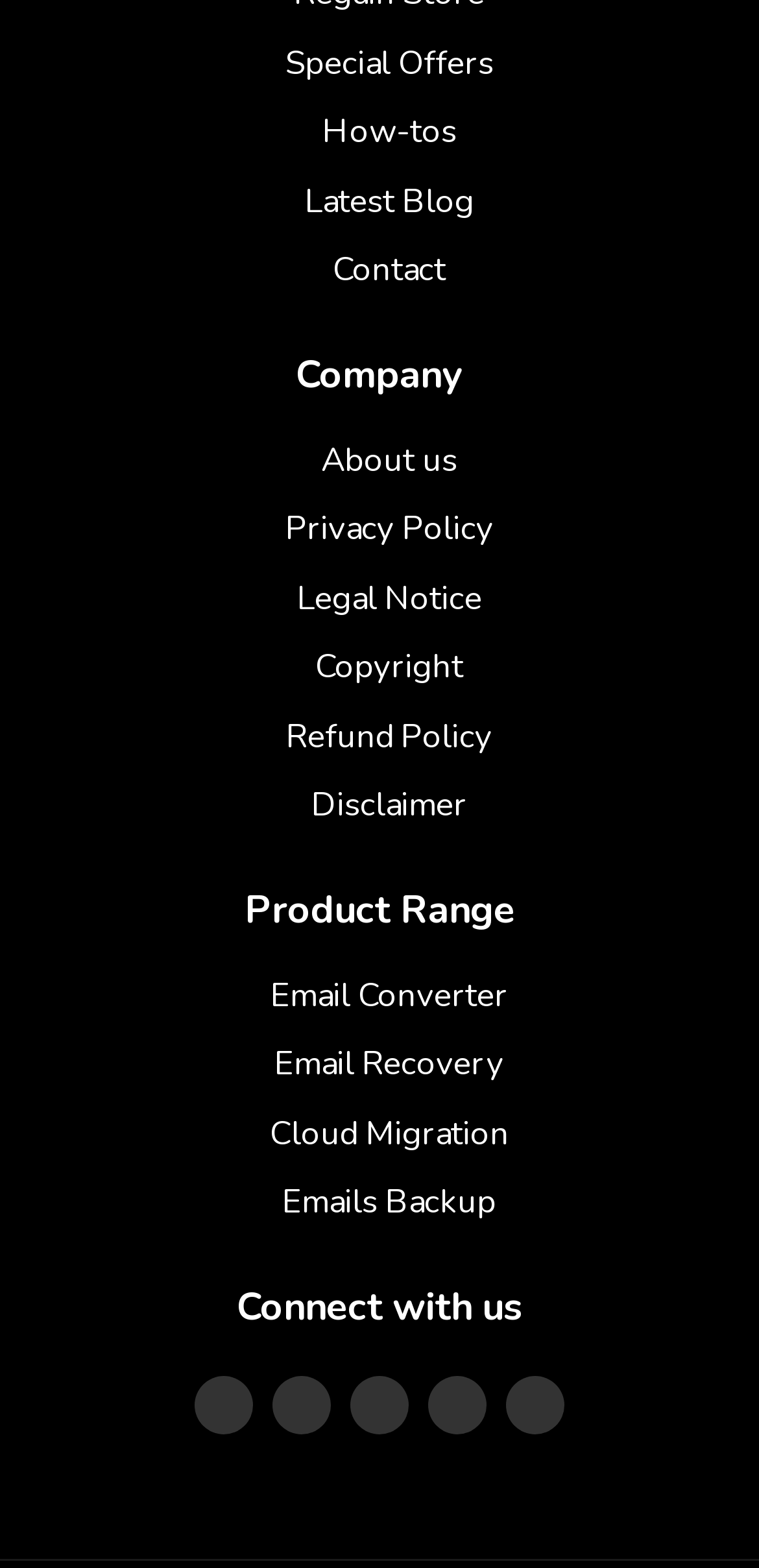Determine the bounding box coordinates of the element that should be clicked to execute the following command: "Click on Special Offers".

[0.35, 0.025, 0.65, 0.069]